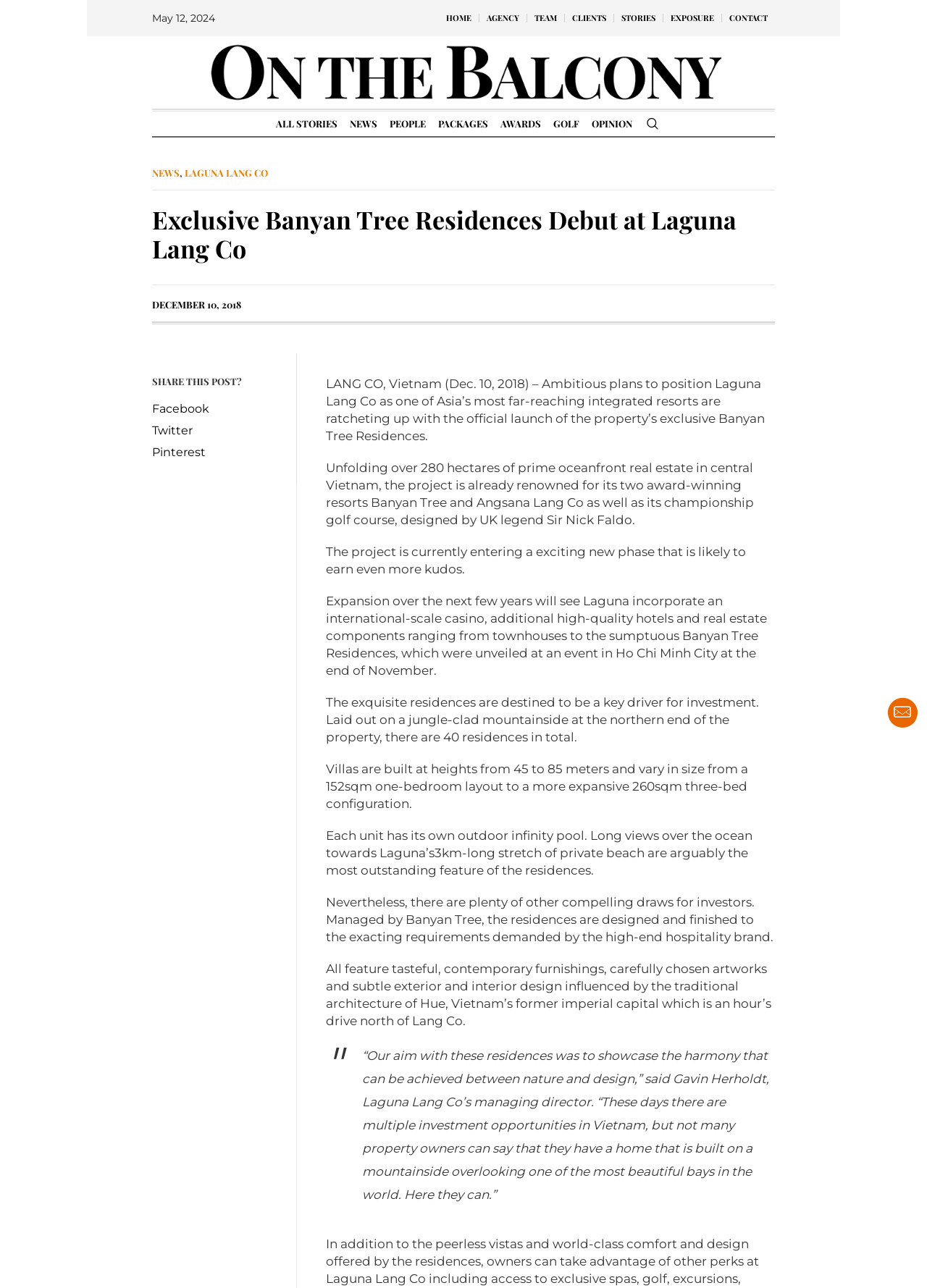Elaborate on the different components and information displayed on the webpage.

This webpage is about the debut of Banyan Tree Residences at Laguna Lang Co, a luxury resort in Vietnam. At the top, there are seven navigation links: HOME, AGENCY, TEAM, CLIENTS, STORIES, EXPOSURE, and CONTACT. Below these links, there is a date "May 12, 2024" and a logo image of Balcony Media Group.

On the left side, there are several social media links, including Facebook, Twitter, and Pinterest, with a heading "SHARE THIS POST?" above them. Next to these links, there is a main content section that starts with a heading "Exclusive Banyan Tree Residences Debut at Laguna Lang Co". 

The main content section is divided into several paragraphs, describing the luxury residences, their features, and the benefits of investing in them. The text explains that the residences are part of a larger integrated resort project, which includes a championship golf course, hotels, and a casino. The residences themselves are built on a jungle-clad mountainside, offering stunning ocean views, and each unit has its own outdoor infinity pool.

There are nine paragraphs in total, providing detailed information about the project, including the size and layout of the residences, their design and furnishings, and the benefits of investing in them. The text also includes a quote from the managing director of Laguna Lang Co, highlighting the unique features of the residences.

On the right side of the main content section, there are several links to related stories, including ALL STORIES, NEWS, PEOPLE, PACKAGES, AWARDS, GOLF, and OPINION.